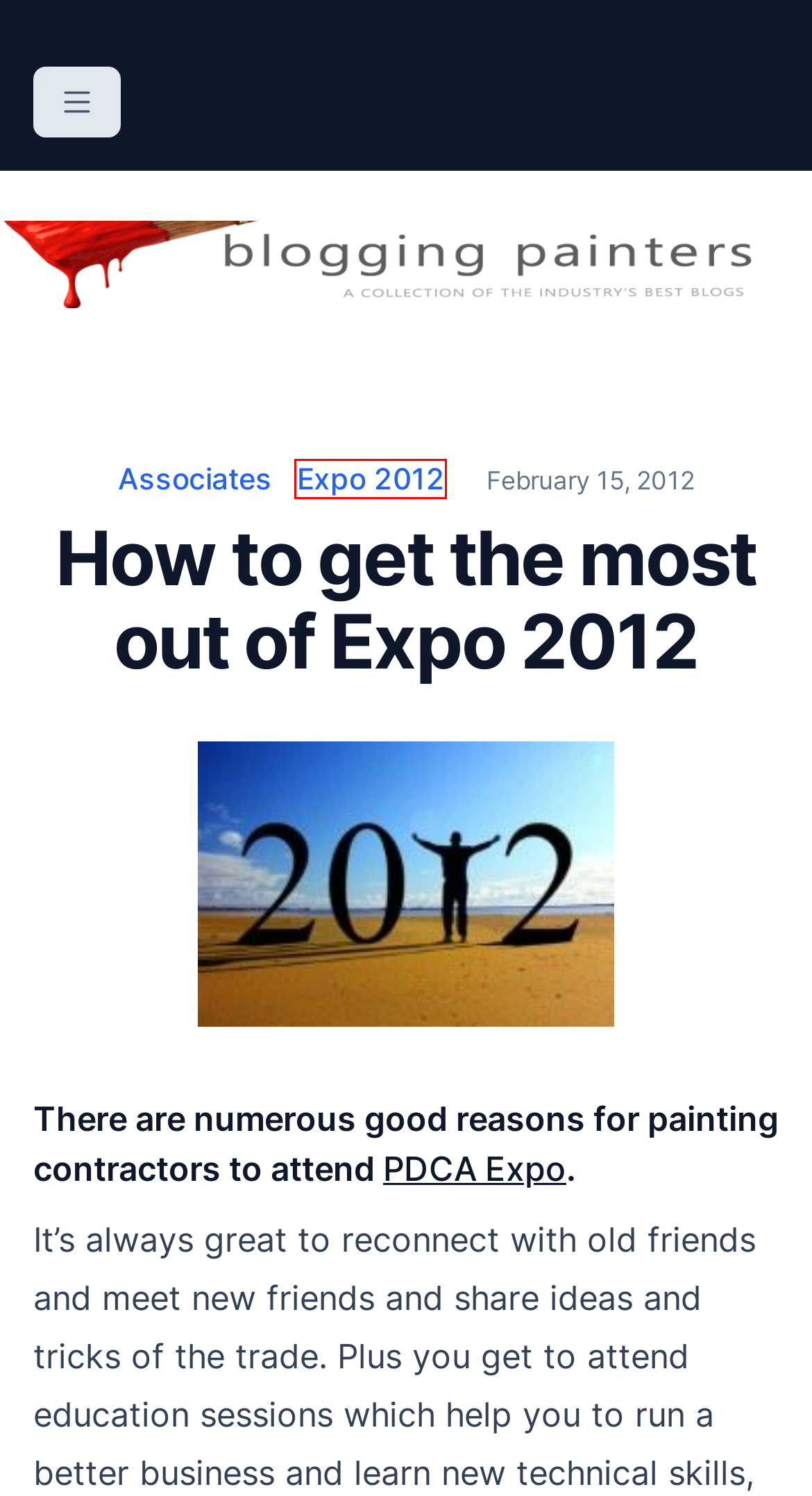You have been given a screenshot of a webpage with a red bounding box around a UI element. Select the most appropriate webpage description for the new webpage that appears after clicking the element within the red bounding box. The choices are:
A. The Blogging Painters
B. Expo 2012 | The Blogging Painters
C. Contact Us | The Blogging Painters
D. Site Map | The Blogging Painters
E. Blogging Painters in Las Vegas! | The Blogging Painters
F. Warline Painting Company | Warline Painting LTD
G. Ready to Network? | The Blogging Painters
H. Associates | The Blogging Painters

B